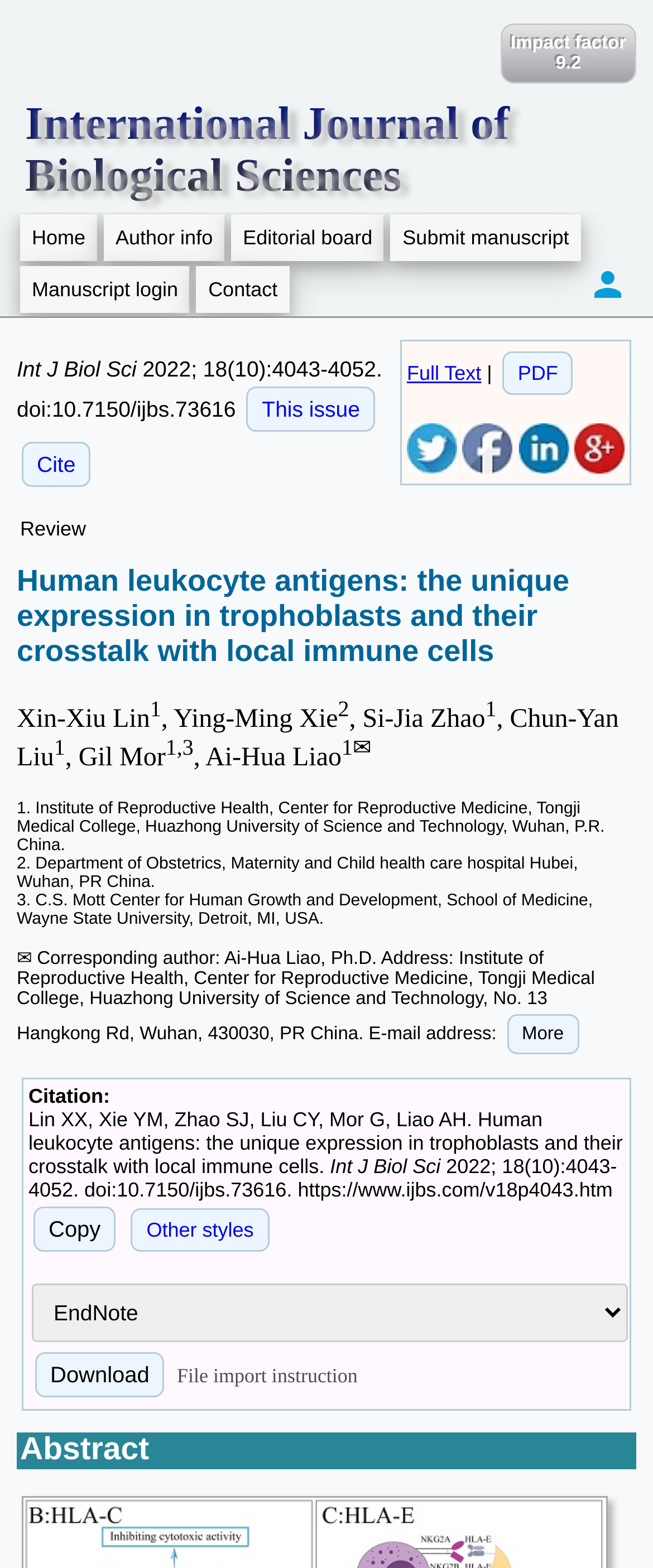Locate the bounding box coordinates of the clickable area to execute the instruction: "Click on the 'Full Text' link". Provide the coordinates as four float numbers between 0 and 1, represented as [left, top, right, bottom].

[0.623, 0.23, 0.737, 0.245]